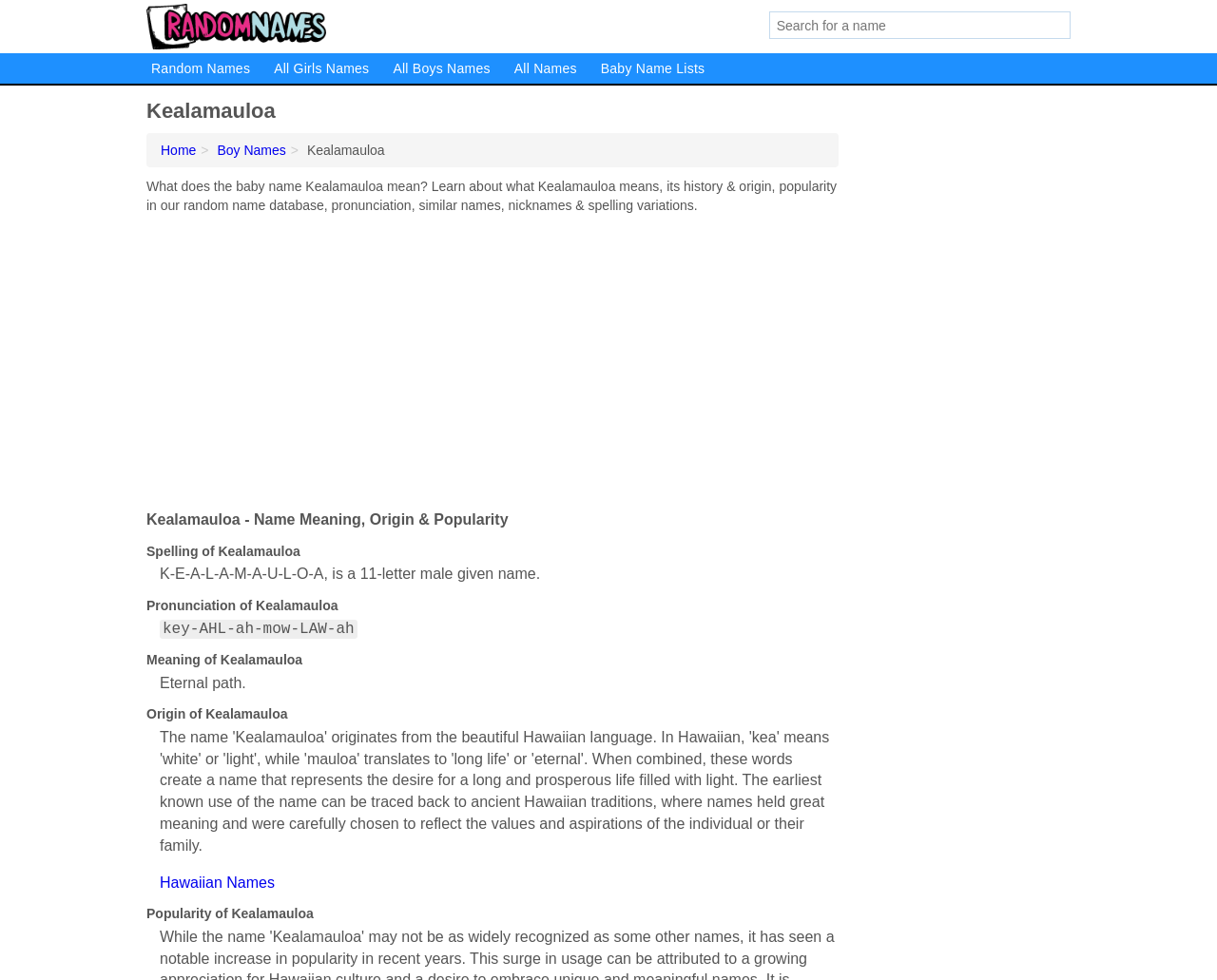Create a detailed summary of the webpage's content and design.

The webpage is about the baby name Kealamauloa, providing information on its meaning, origin, and popularity. At the top, there is an image with the text "Random Names" and a search bar where users can input a name. Below the search bar, there are five links: "Random Names", "All Girls Names", "All Boys Names", "All Names", and "Baby Name Lists".

The main content of the page is divided into sections, each with a heading and descriptive text. The first section has a heading "Kealamauloa" and a brief introduction to the name. Below this section, there are links to "Home" and "Boy Names".

The next section provides detailed information about the name Kealamauloa, including its spelling, pronunciation, meaning, origin, and popularity. The information is presented in a list format with terms and descriptions. For example, the spelling of Kealamauloa is listed as "K-E-A-L-A-M-A-U-L-O-A, is a 11-letter male given name." The pronunciation is listed as "key-AHL-ah-mow-LAW-ah". The meaning of the name is "Eternal path", and its origin is Hawaiian.

There are two advertisements on the page, one located below the introduction and another at the bottom of the page.